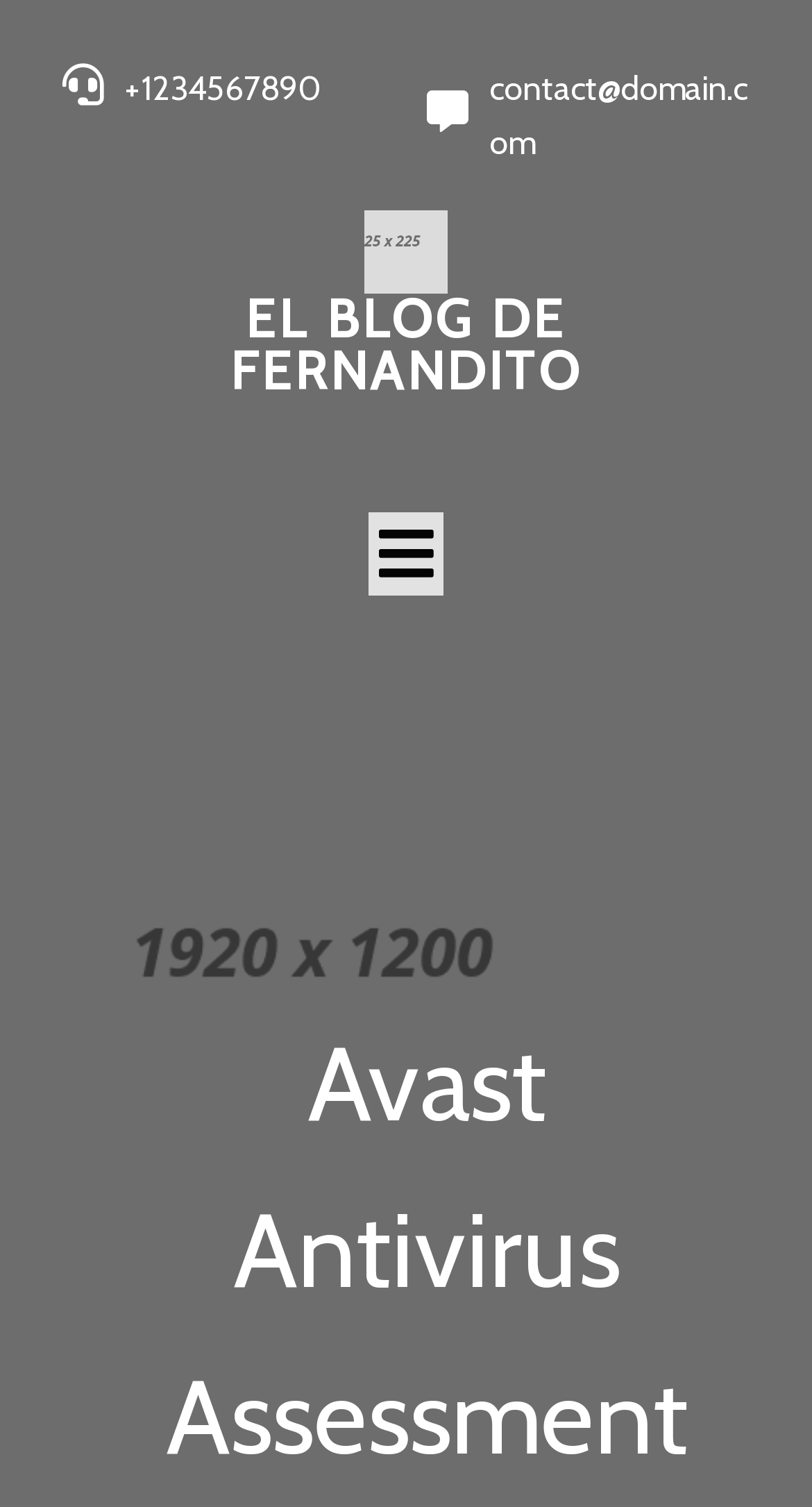Based on the element description: "contact@domain.com", identify the bounding box coordinates for this UI element. The coordinates must be four float numbers between 0 and 1, listed as [left, top, right, bottom].

[0.603, 0.041, 0.923, 0.112]